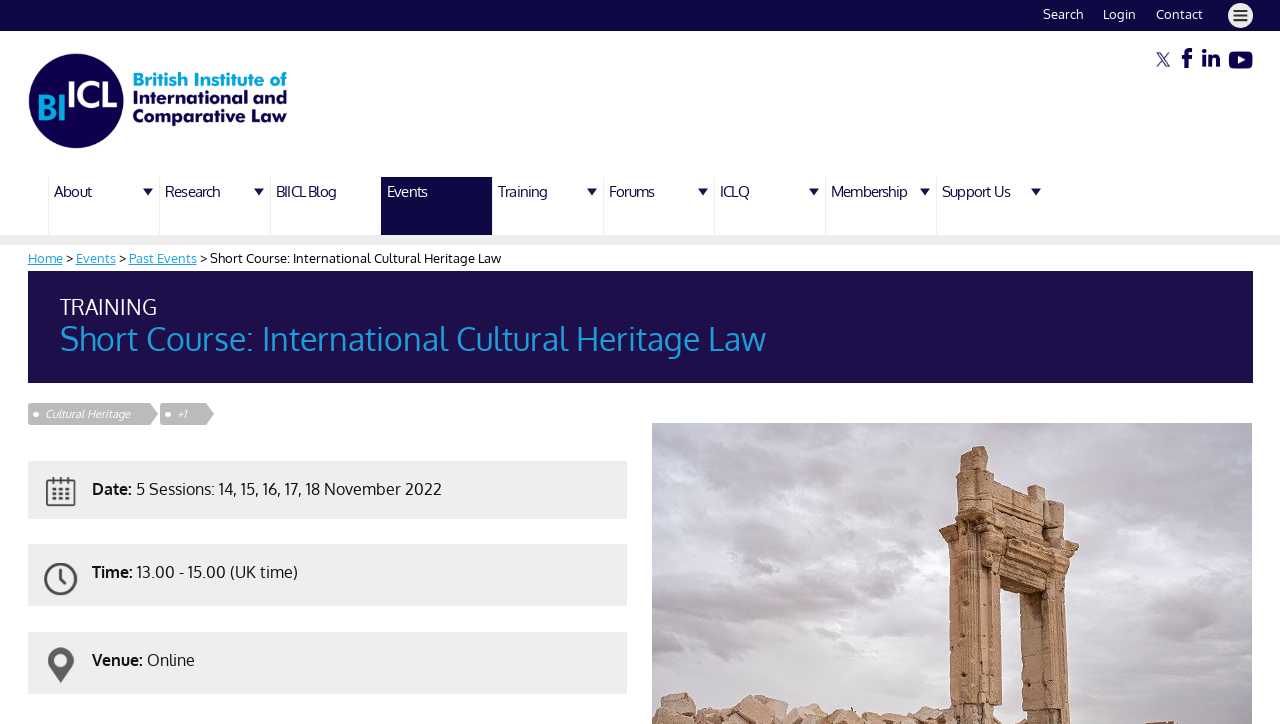What is the location of the course?
Based on the visual information, provide a detailed and comprehensive answer.

The answer can be found by looking at the static text element with the description 'Online' which is located under the 'Venue:' label.